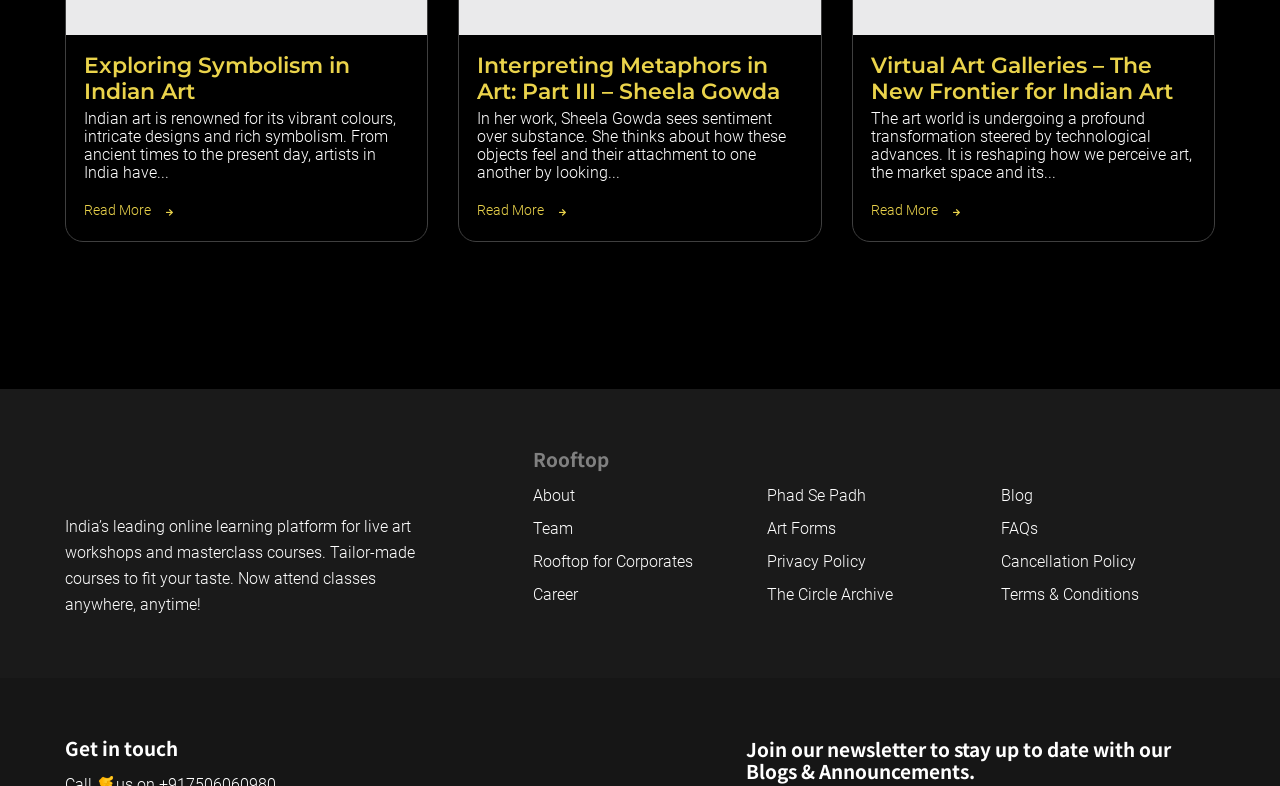Please identify the bounding box coordinates of the element I should click to complete this instruction: 'Learn more about Interpreting Metaphors in Art: Part III – Sheela Gowda'. The coordinates should be given as four float numbers between 0 and 1, like this: [left, top, right, bottom].

[0.373, 0.067, 0.61, 0.134]